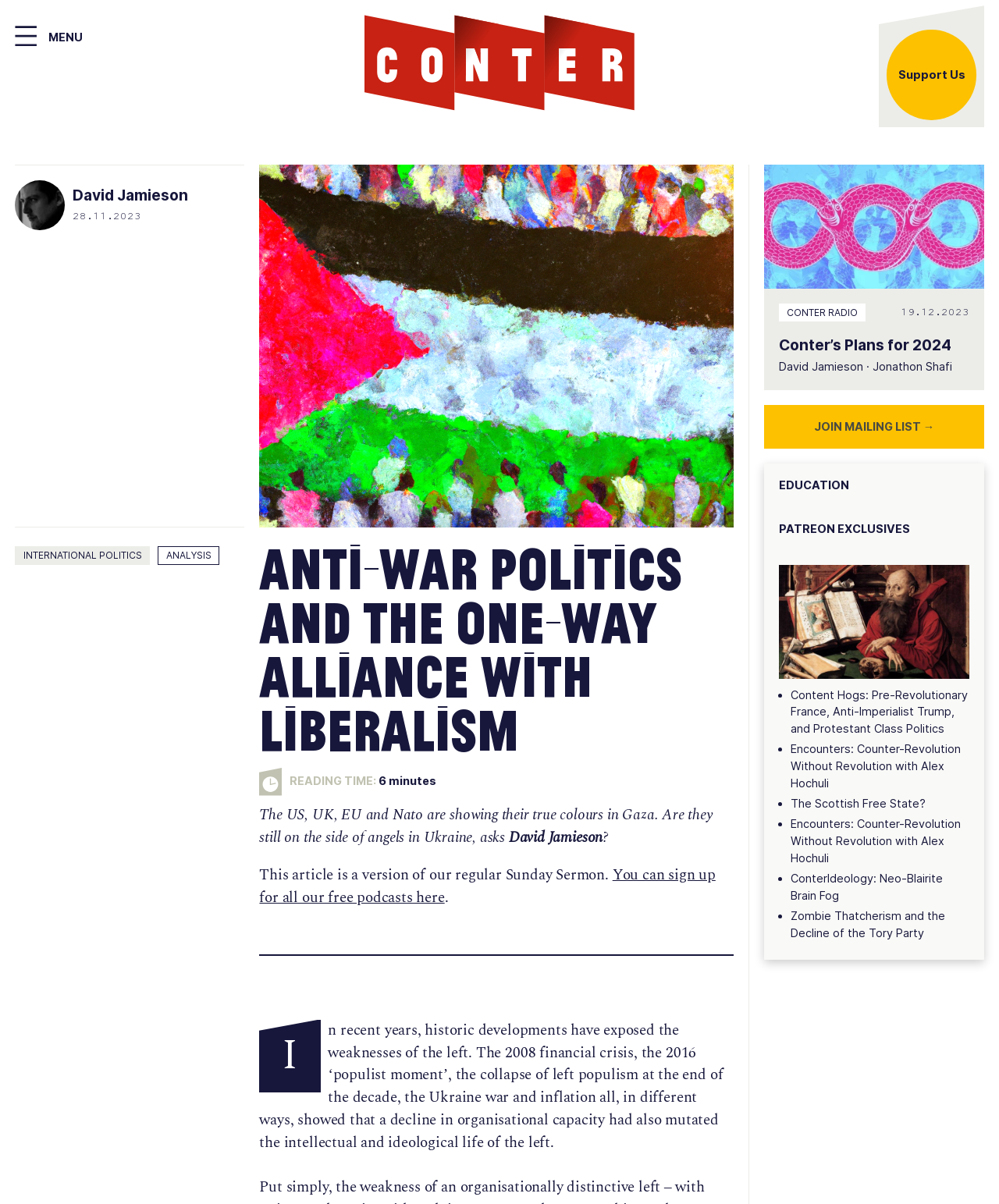Please provide a comprehensive response to the question below by analyzing the image: 
What is the date of the article?

The date of the article is mentioned as '28.11.2023' which is the publication date of the article.